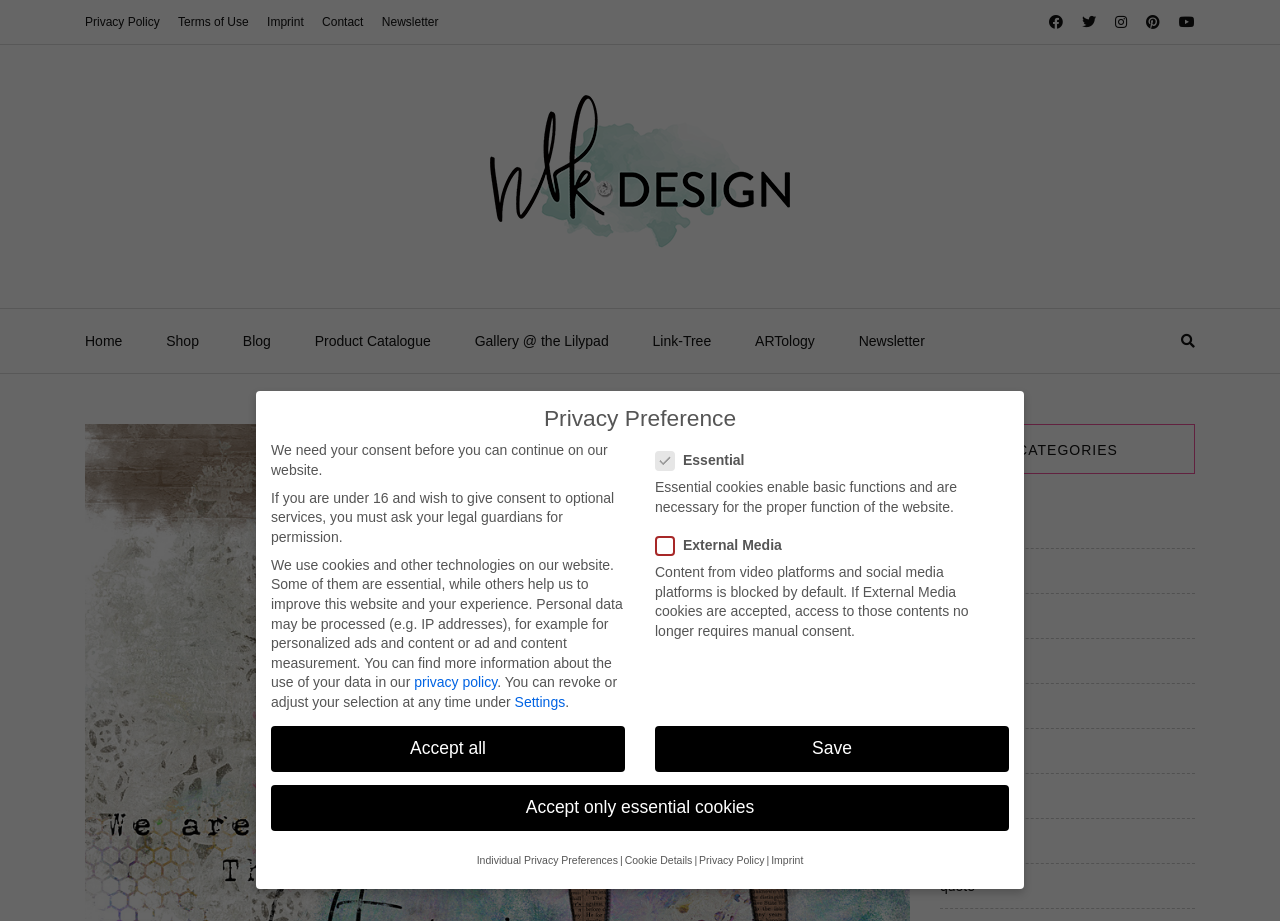Examine the screenshot and answer the question in as much detail as possible: How many social media links are present on the webpage?

I counted the social media links by examining the links with icons, which are '', '', '', '', and '', and determined that there are 5 social media links present on the webpage.